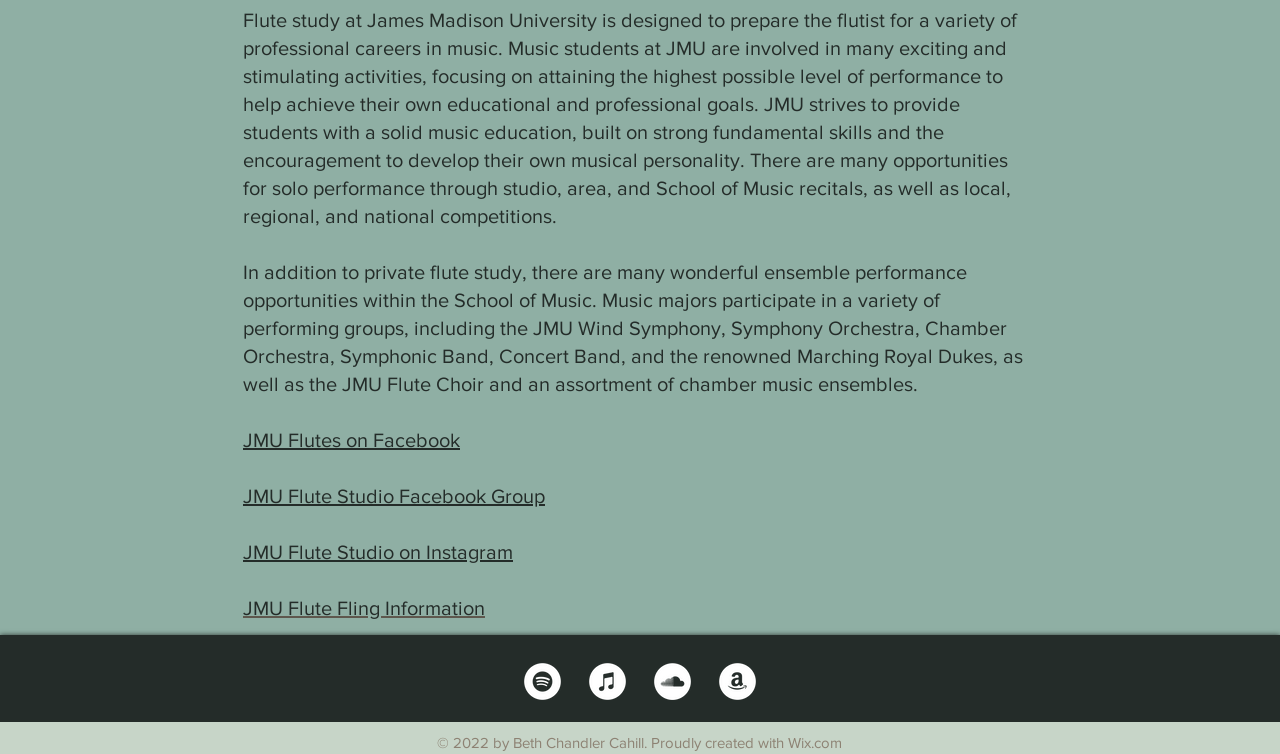Provide the bounding box coordinates of the HTML element described by the text: "JMU Flute Studio Facebook Group".

[0.19, 0.643, 0.426, 0.672]